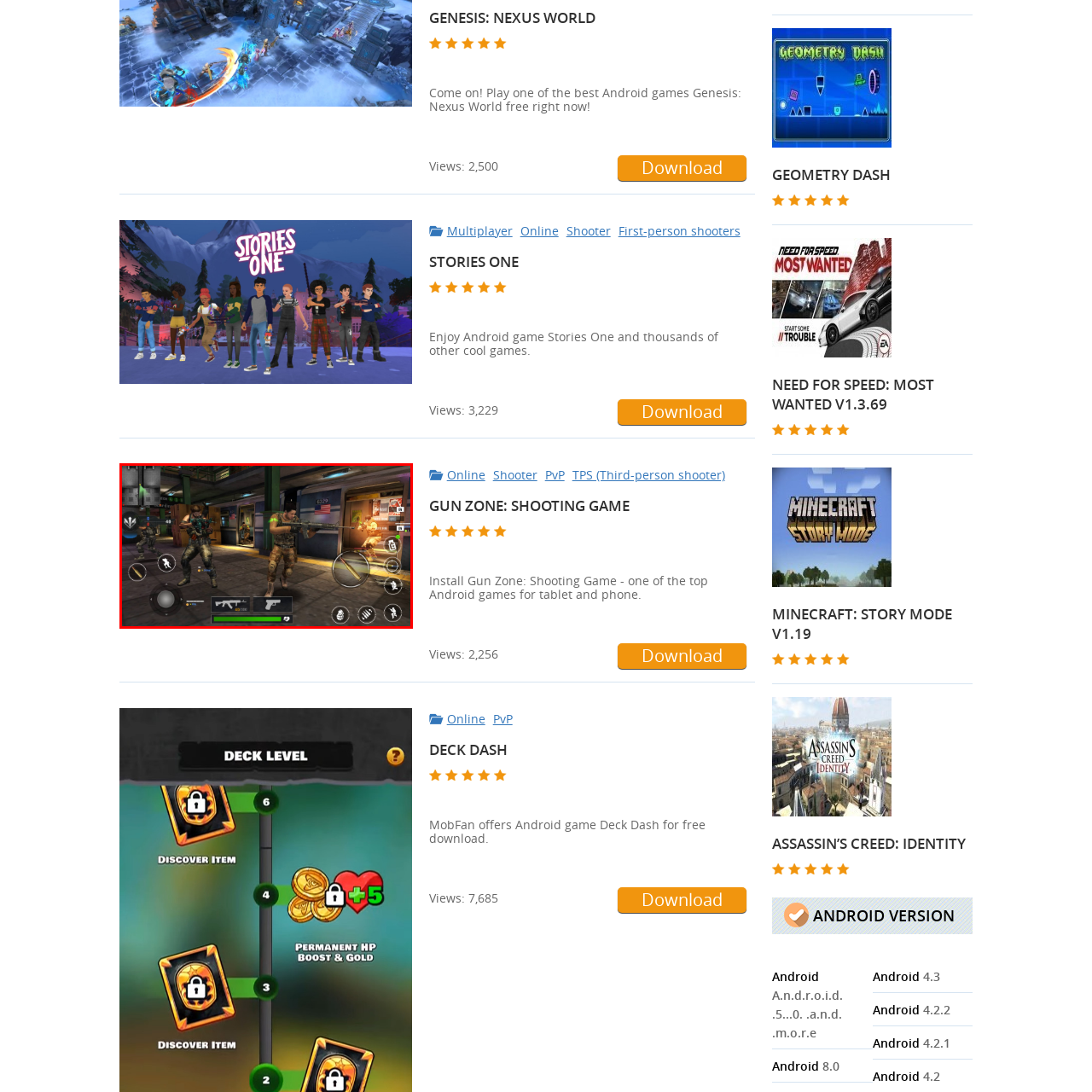What is the environment of the game?
Focus on the image bounded by the red box and reply with a one-word or phrase answer.

Urban